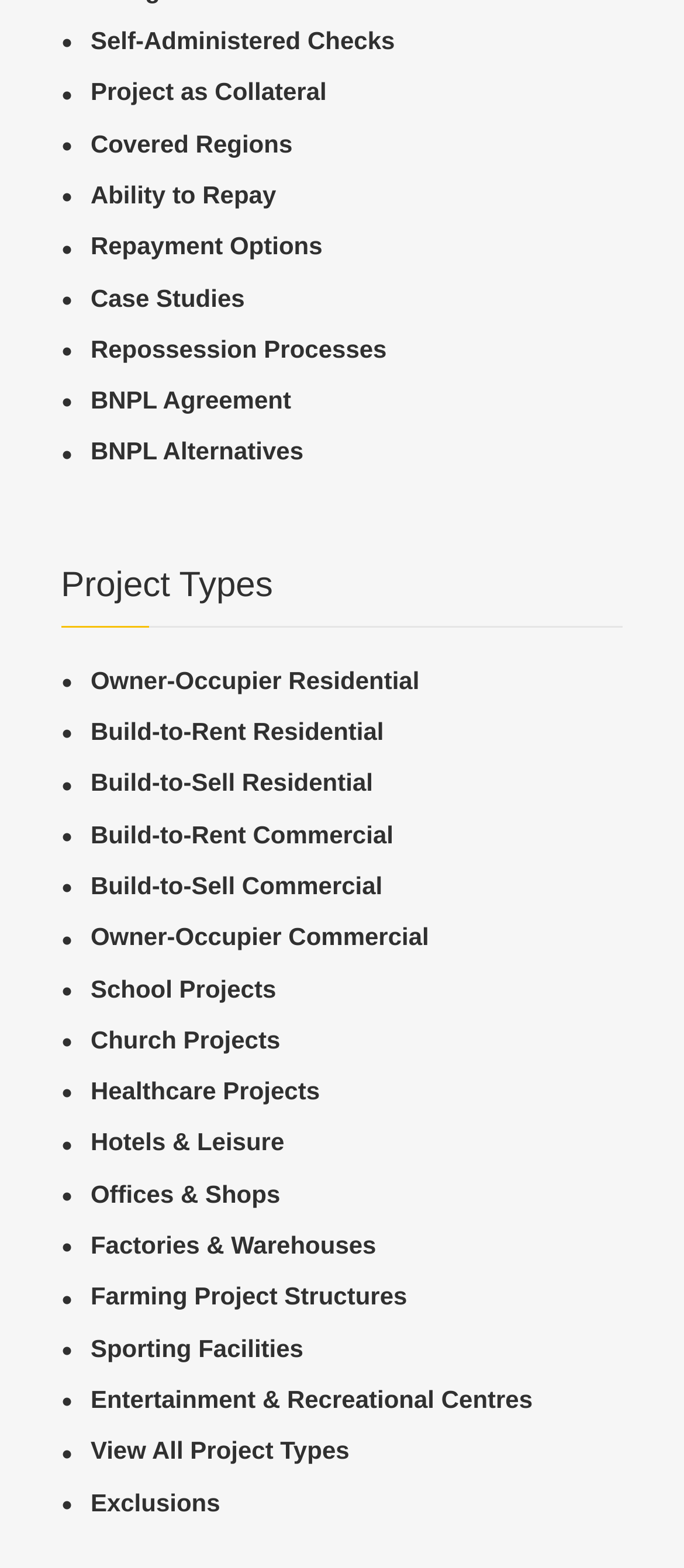What is the last link in the 'Project Types' section?
Provide a one-word or short-phrase answer based on the image.

View All Project Types